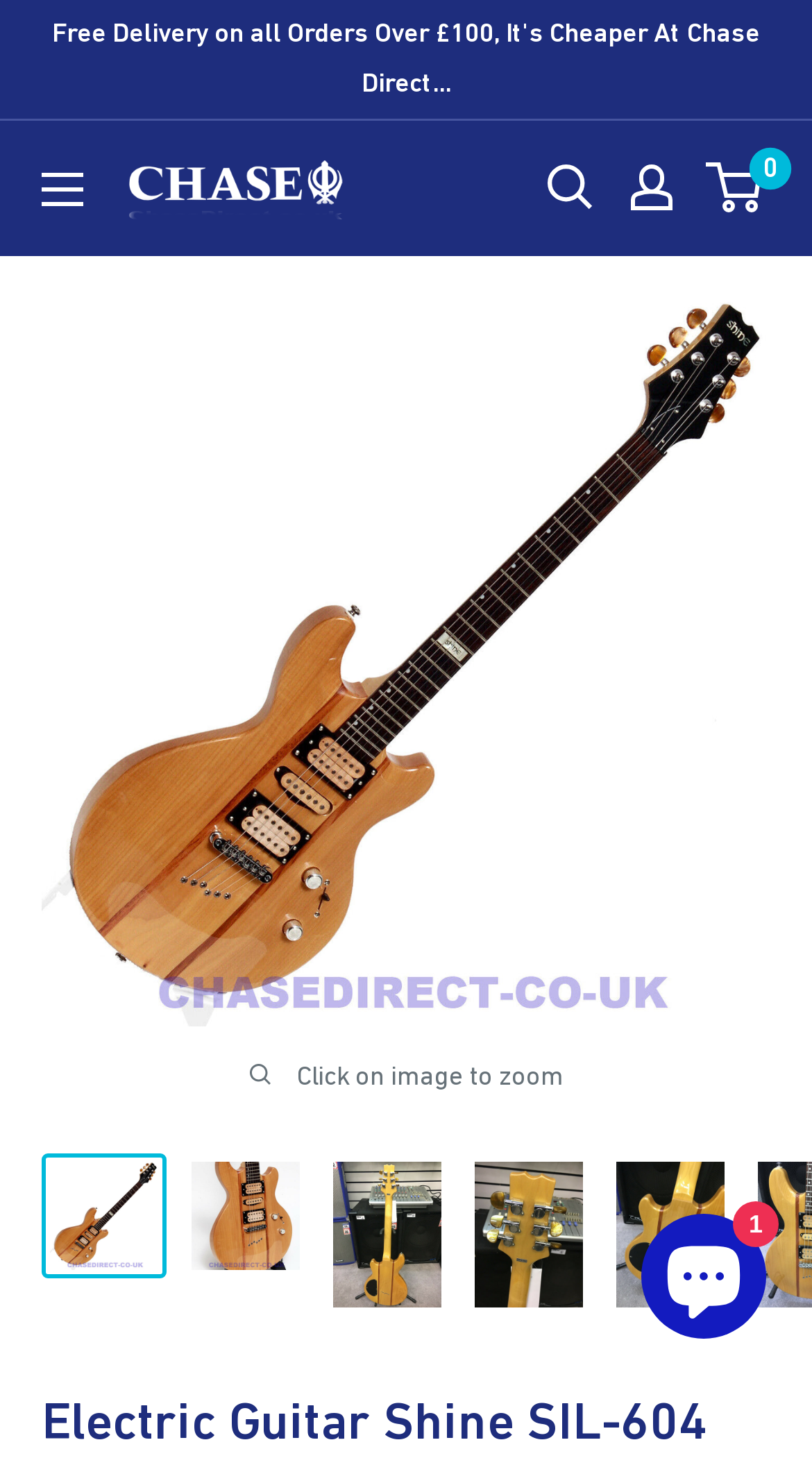Could you locate the bounding box coordinates for the section that should be clicked to accomplish this task: "View my account".

[0.777, 0.113, 0.828, 0.144]